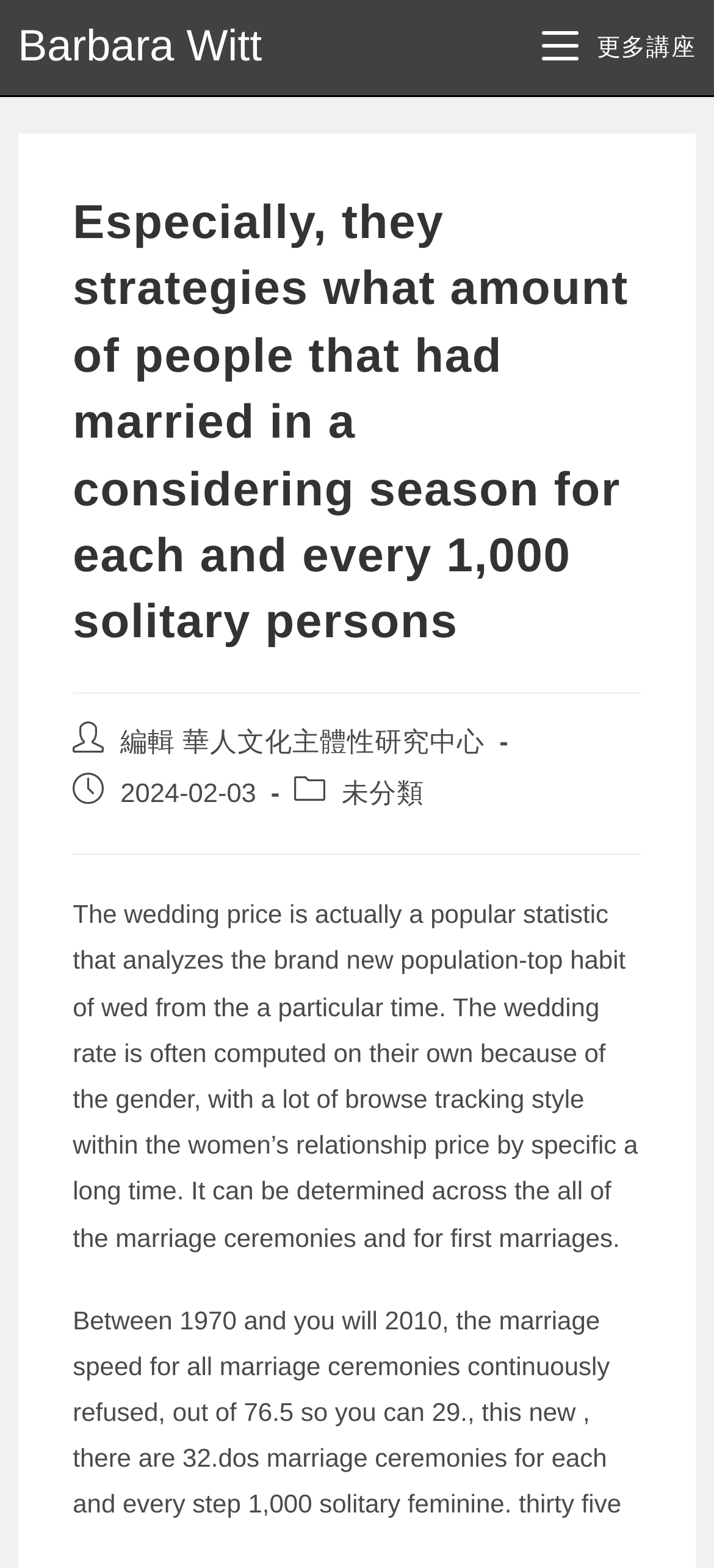Consider the image and give a detailed and elaborate answer to the question: 
What is the category of the post?

I found the category of the post by looking at the link element with the text '未分類' which is located below the post author's name, indicating that it is the category of the post.